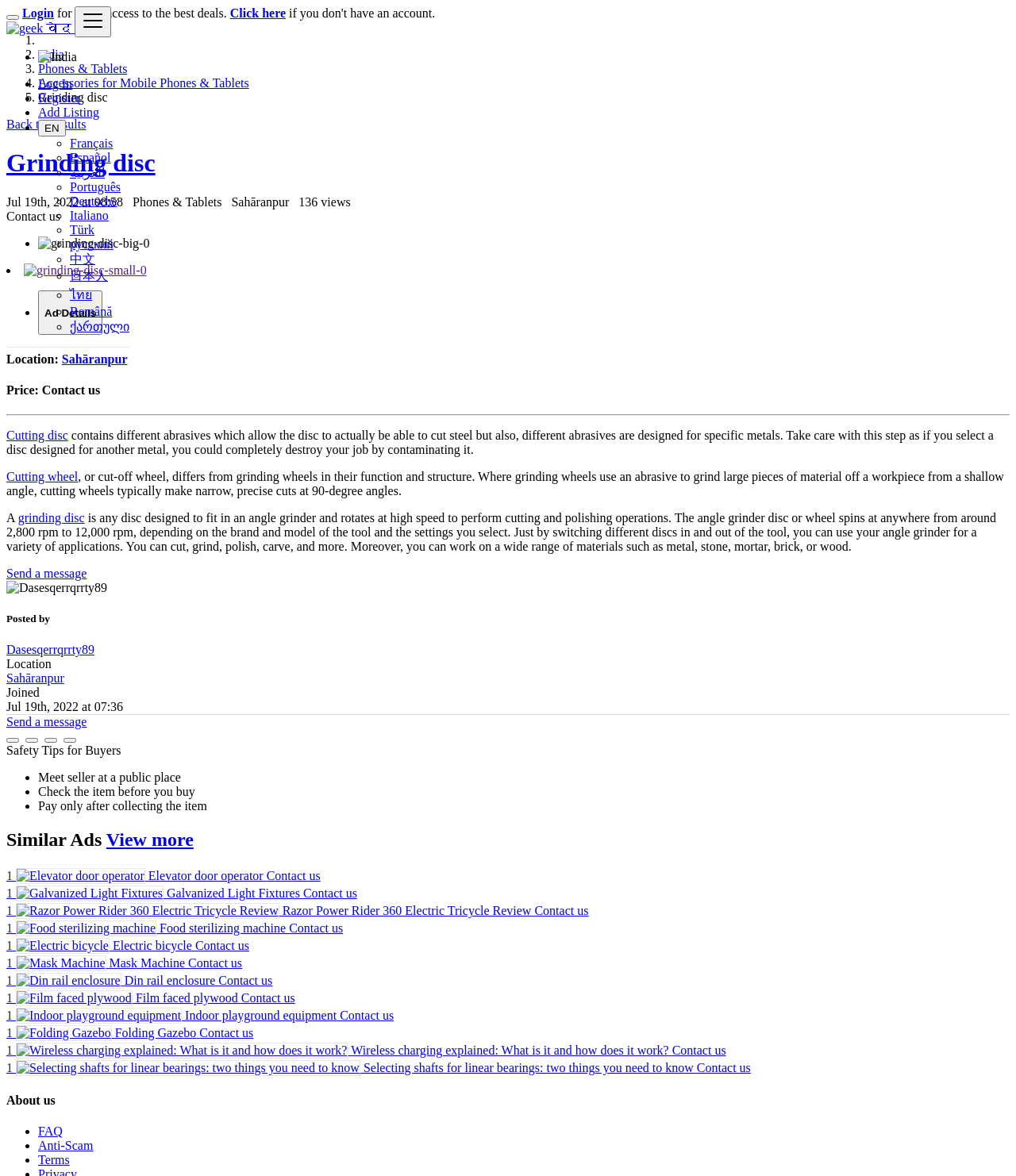Using the description "alt="grinding-disc-small-0"", locate and provide the bounding box of the UI element.

[0.023, 0.224, 0.144, 0.235]